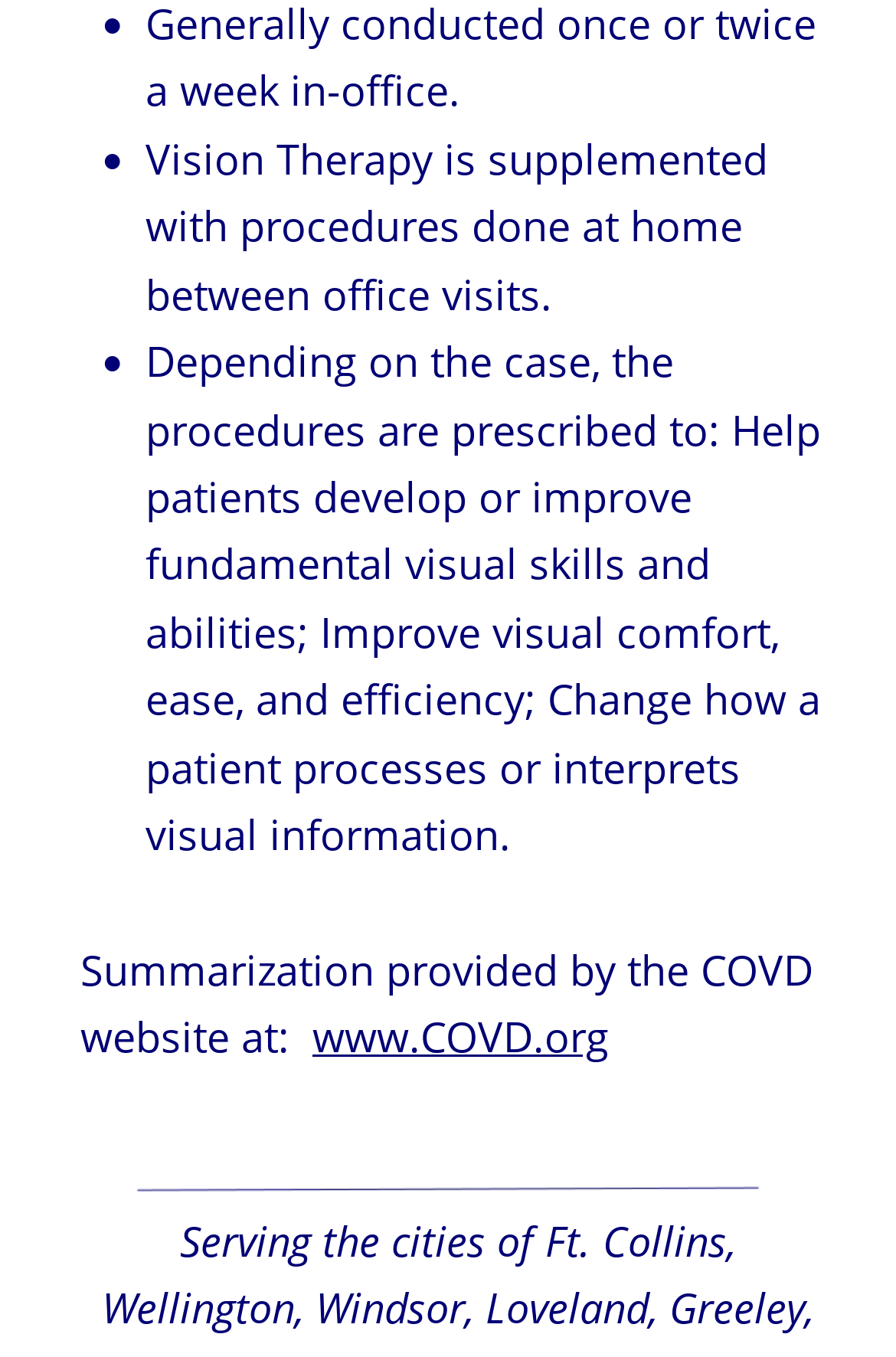What cities are served?
Based on the image, give a one-word or short phrase answer.

Ft. Collins, Wellington, Windsor, Loveland, Greeley